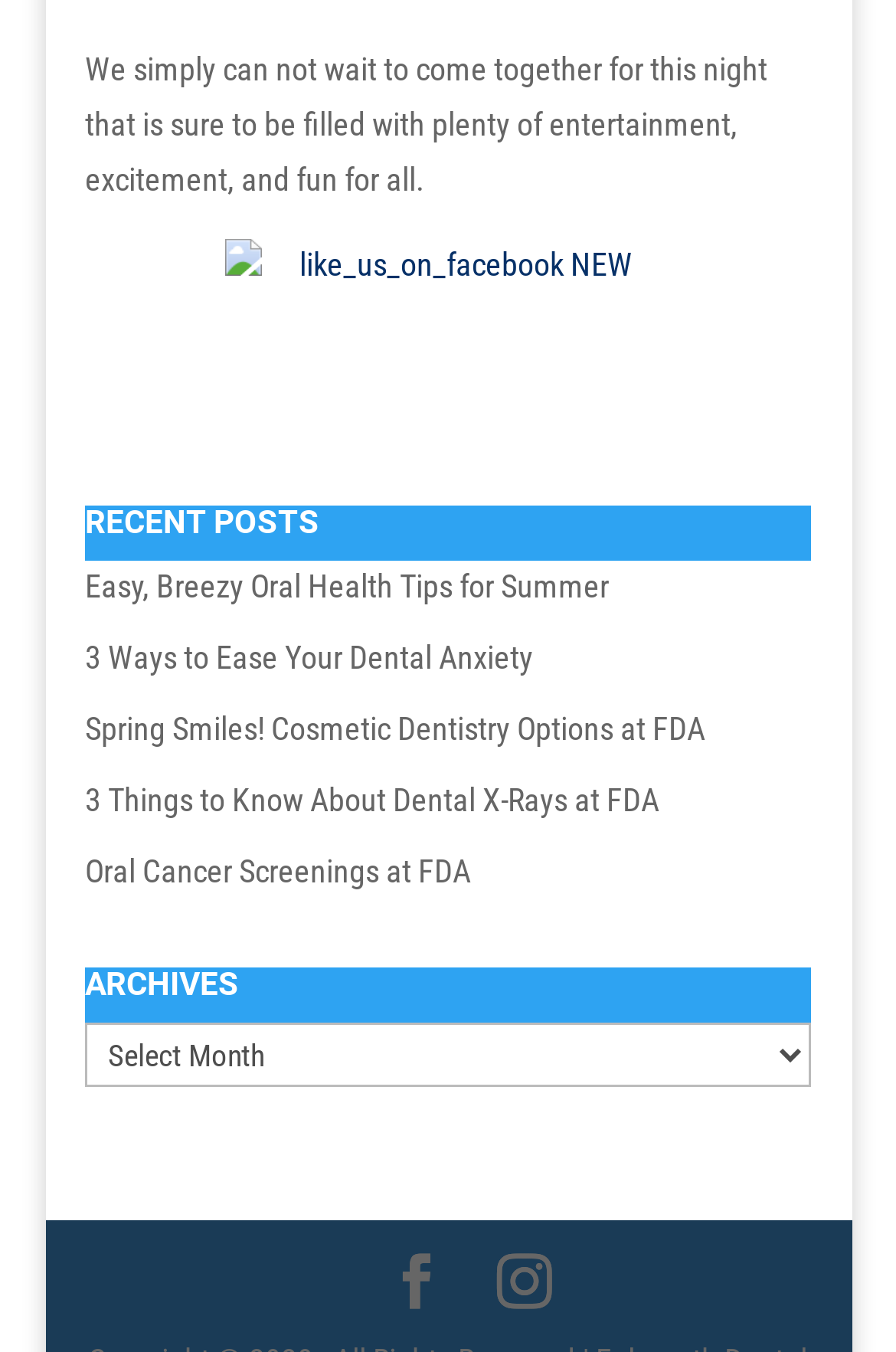From the webpage screenshot, predict the bounding box coordinates (top-left x, top-left y, bottom-right x, bottom-right y) for the UI element described here: Facebook

[0.435, 0.929, 0.496, 0.974]